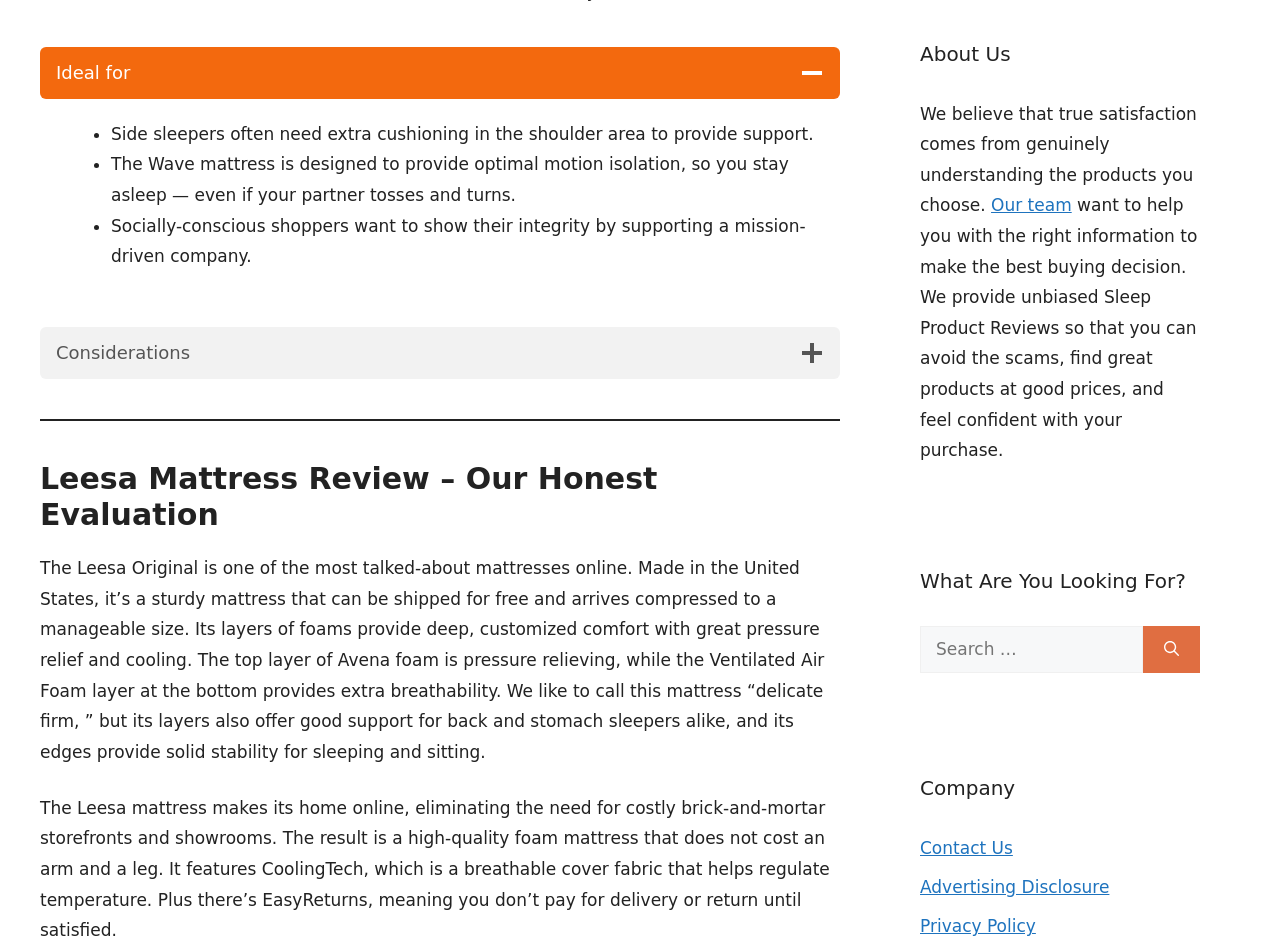Find the bounding box coordinates for the element that must be clicked to complete the instruction: "Click the 'Ideal for' button". The coordinates should be four float numbers between 0 and 1, indicated as [left, top, right, bottom].

[0.031, 0.049, 0.656, 0.104]